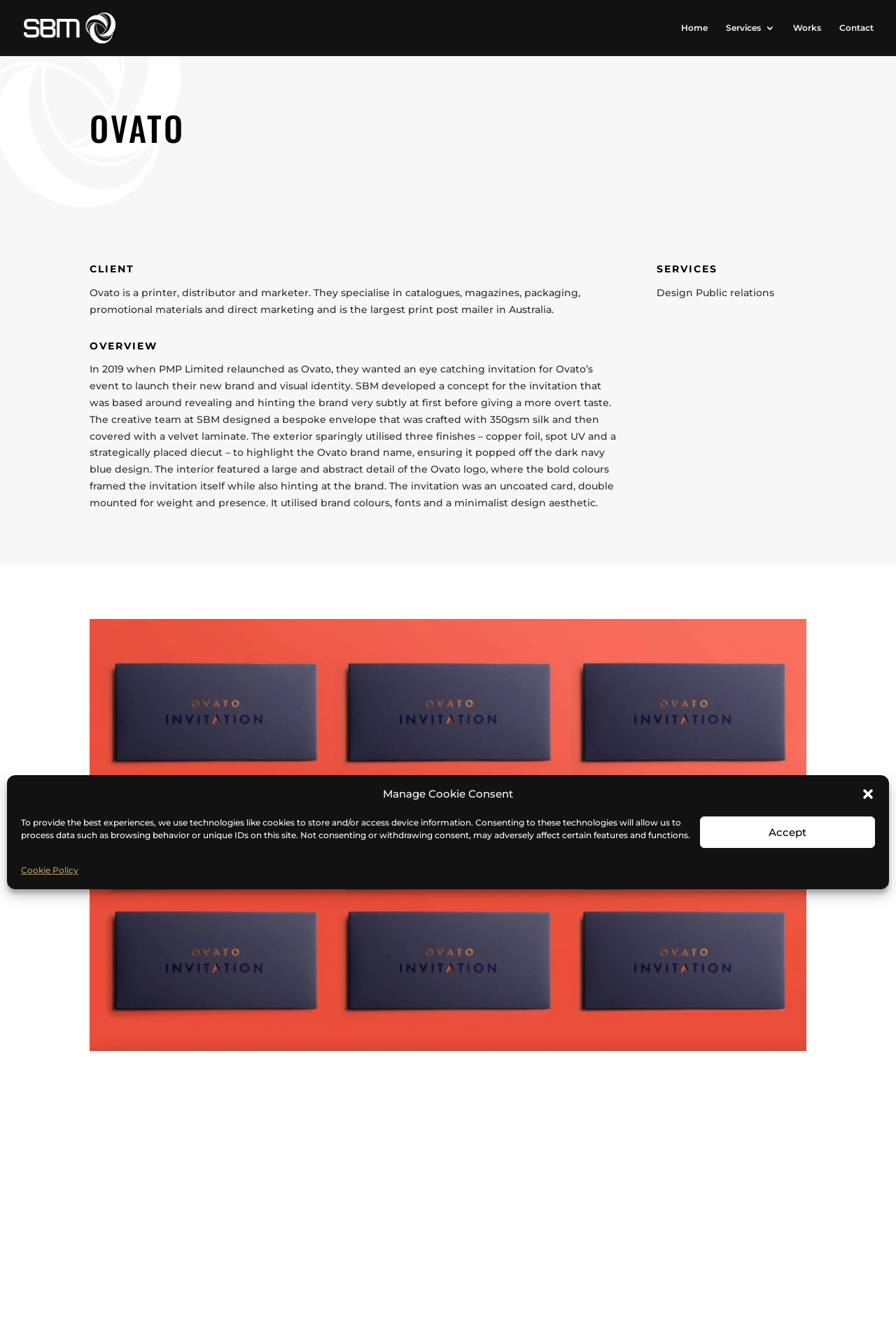Respond with a single word or phrase:
What is the type of materials mentioned in the webpage as being used for the invitation?

Copper foil, spot UV, and diecut